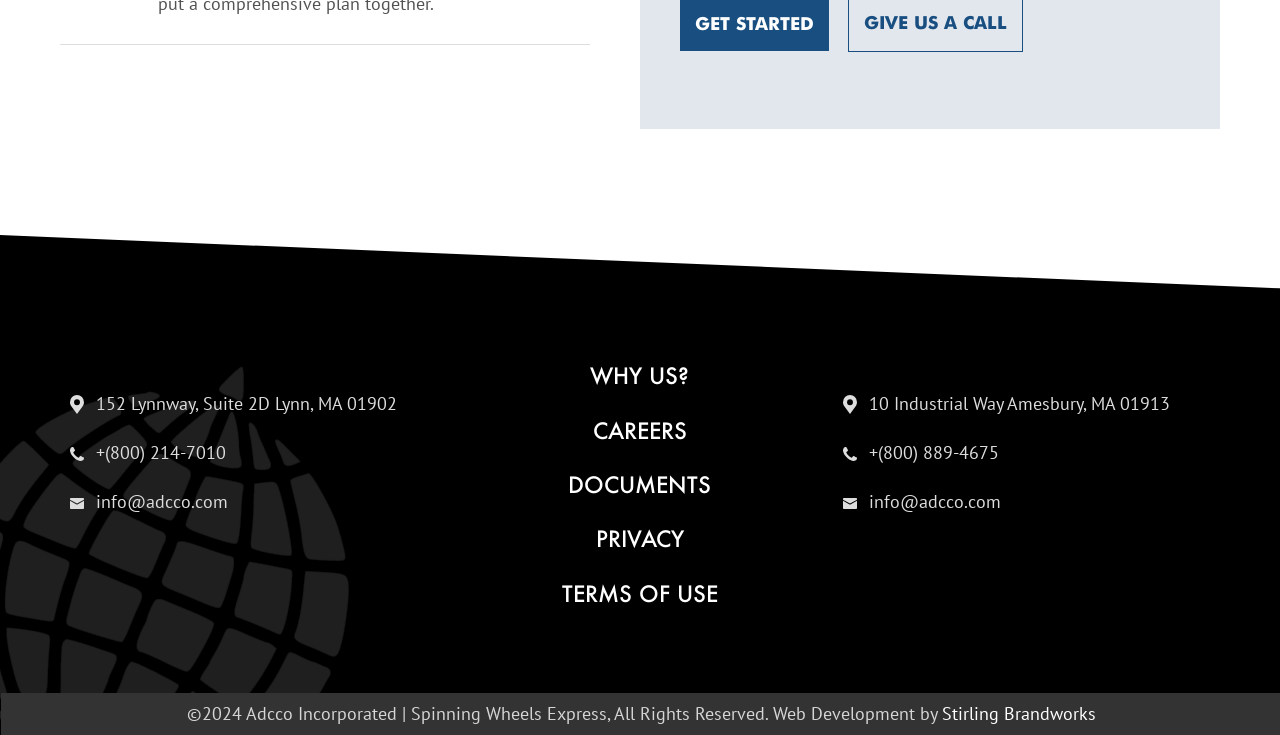Determine the bounding box coordinates of the area to click in order to meet this instruction: "learn more about the company".

[0.461, 0.491, 0.539, 0.531]